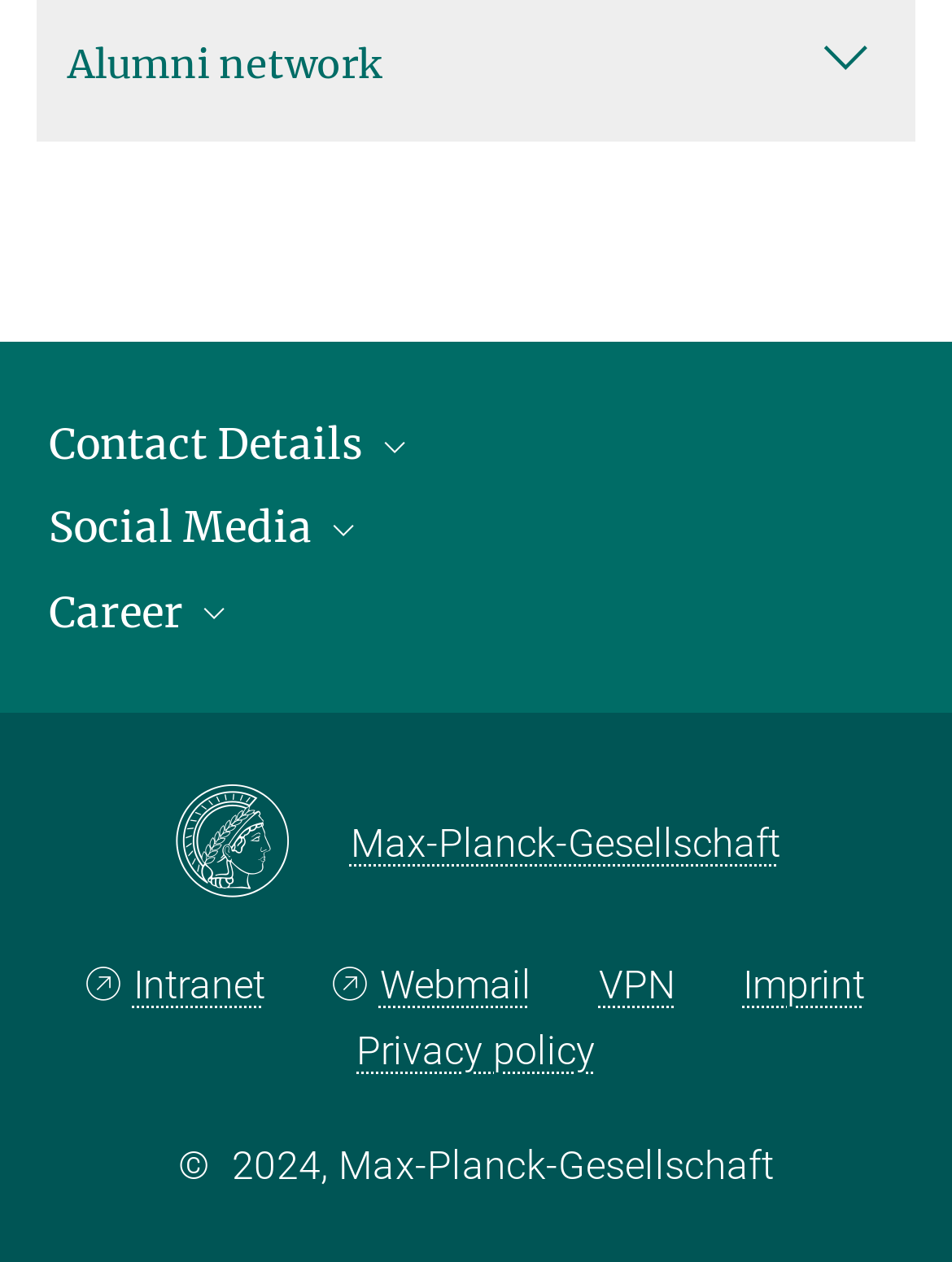How many links are available under 'Contact Details'?
Refer to the image and provide a one-word or short phrase answer.

2